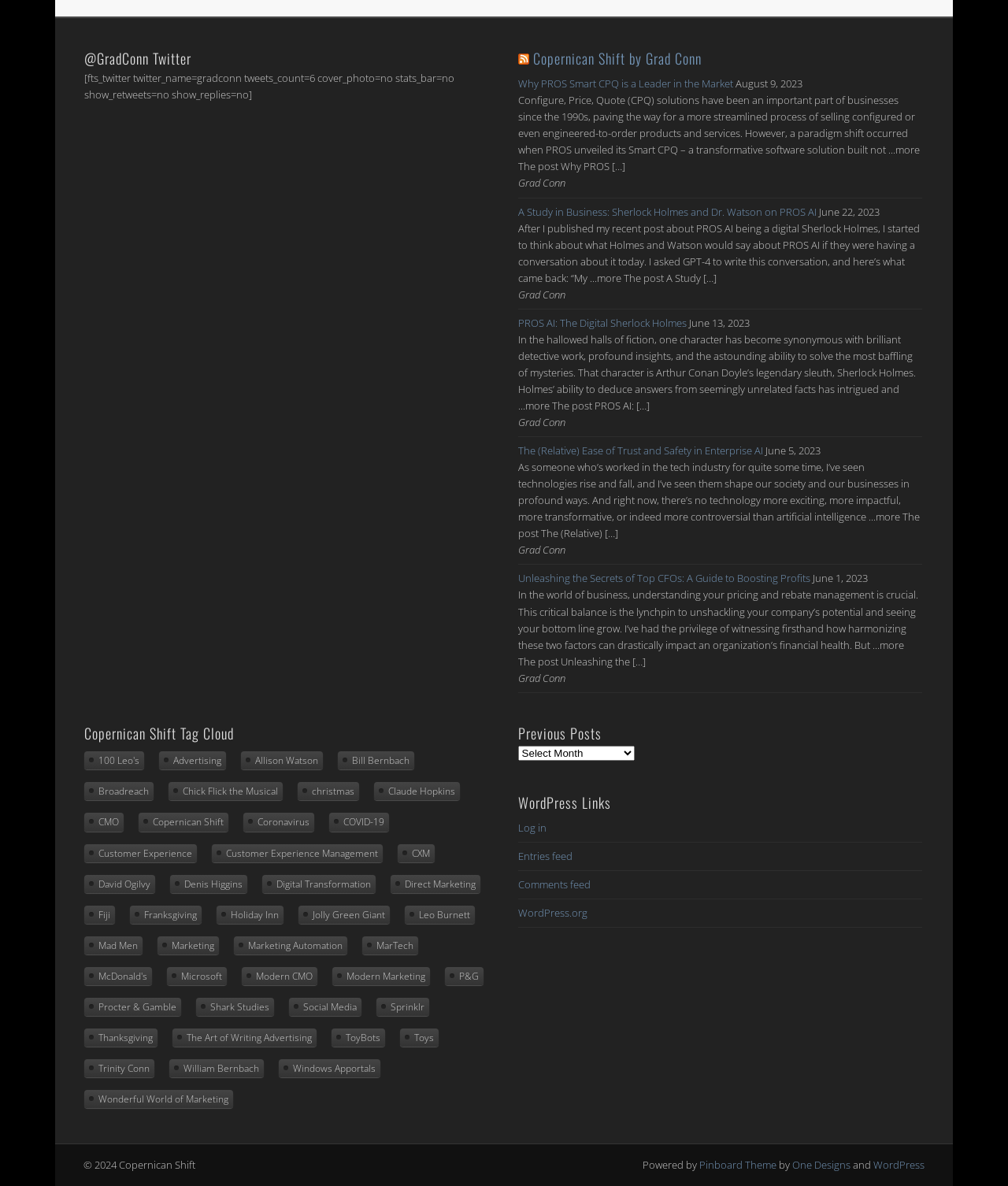Find the bounding box coordinates for the area you need to click to carry out the instruction: "Select an option from the 'Previous Posts' dropdown". The coordinates should be four float numbers between 0 and 1, indicated as [left, top, right, bottom].

[0.514, 0.629, 0.629, 0.642]